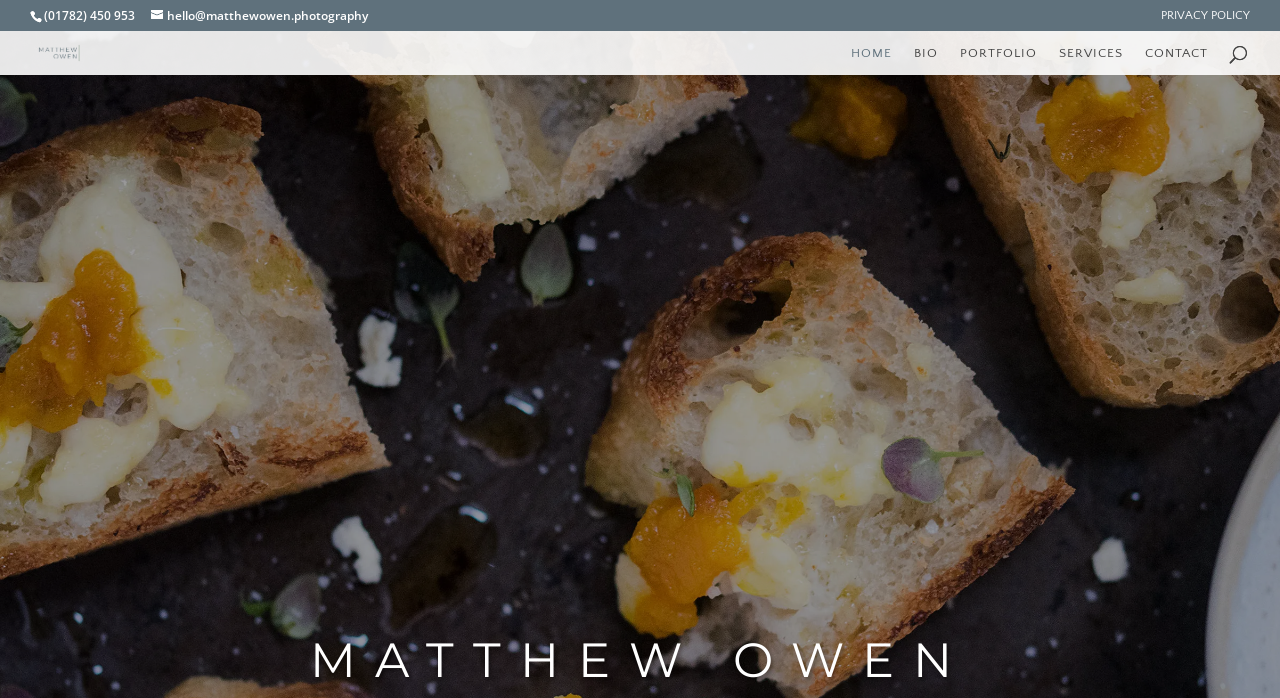Refer to the image and provide an in-depth answer to the question:
What is the name of the person associated with the webpage?

I found the name 'Matthew Owen' by looking at the heading element with the bounding box coordinates [0.195, 0.911, 0.805, 0.994], which contains the name 'MATTHEW OWEN'.